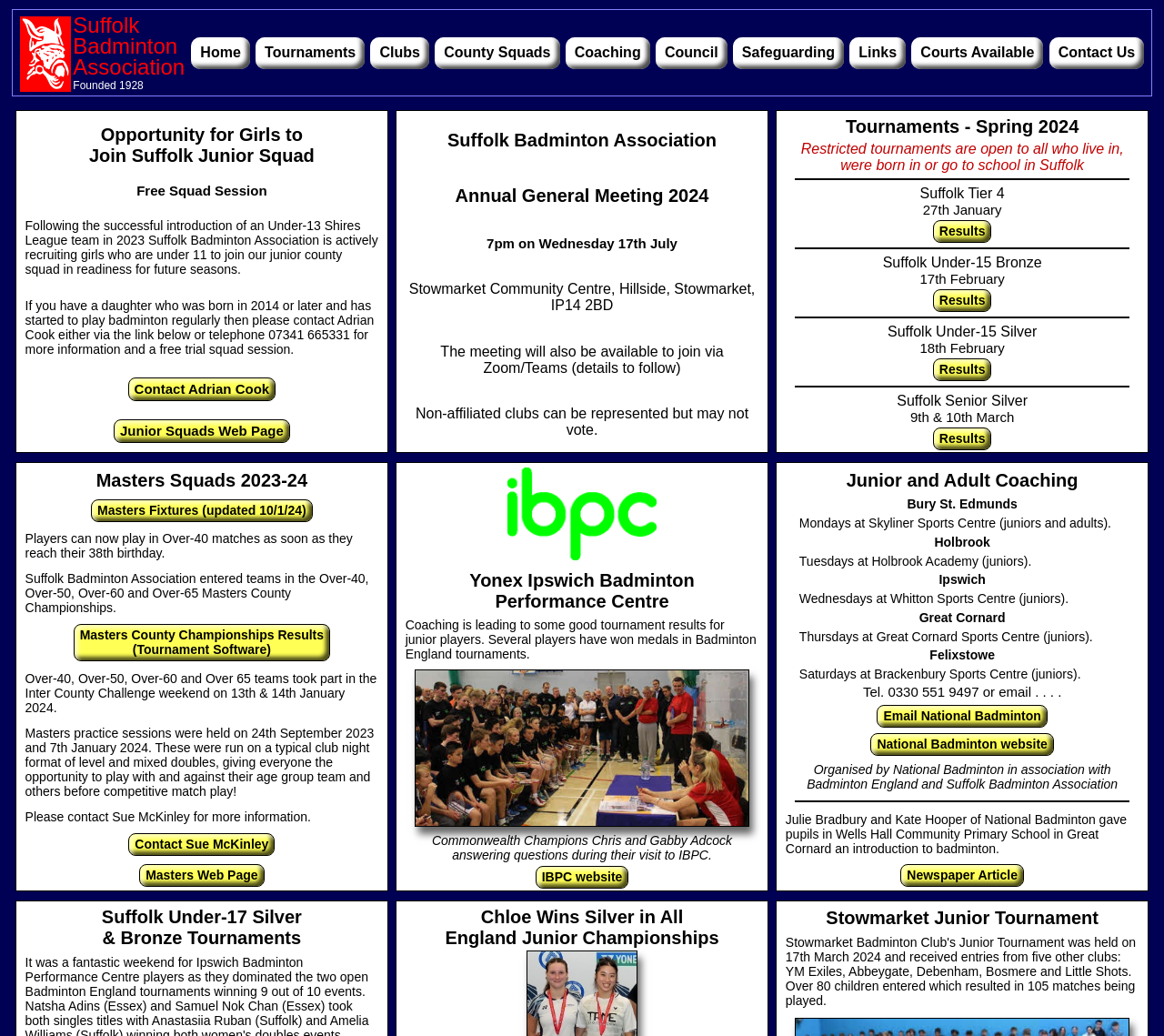Identify the bounding box for the given UI element using the description provided. Coordinates should be in the format (top-left x, top-left y, bottom-right x, bottom-right y) and must be between 0 and 1. Here is the description: Email National Badminton

[0.753, 0.68, 0.9, 0.702]